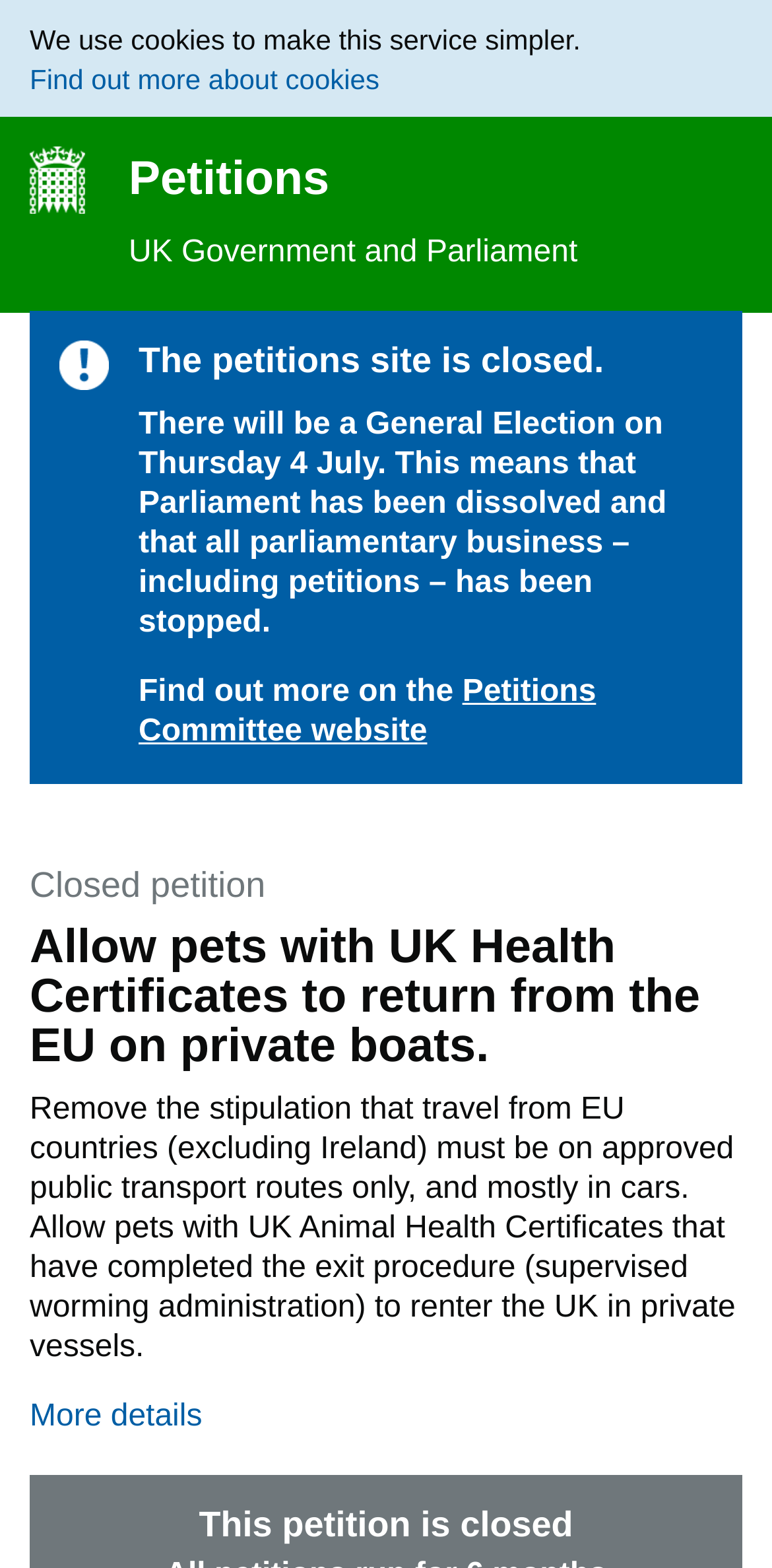Determine the bounding box for the described UI element: "Petitions".

[0.038, 0.093, 0.962, 0.136]